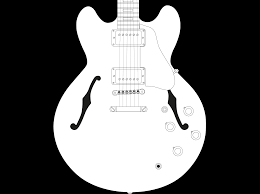Elaborate on all the key elements and details present in the image.

The image features a stylized illustration of an electric guitar, specifically resembling the iconic shape of an ES-335 model. This semi-hollow body guitar showcases classic design elements, including two f-holes on the body, a distinct cutaway, and a series of knobs, which likely represent volume and tone controls. The image captures the guitar in a sleek, monochromatic style, emphasizing its elegant curves and line work. It symbolizes a significant connection to the author's journey in music, reflecting on their beginnings with acoustic instruments and the inspiring stories of famed musicians like The Edge from U2. This guitar representation resonates with themes of creativity, perseverance, and the evolution of one's musical aspirations.